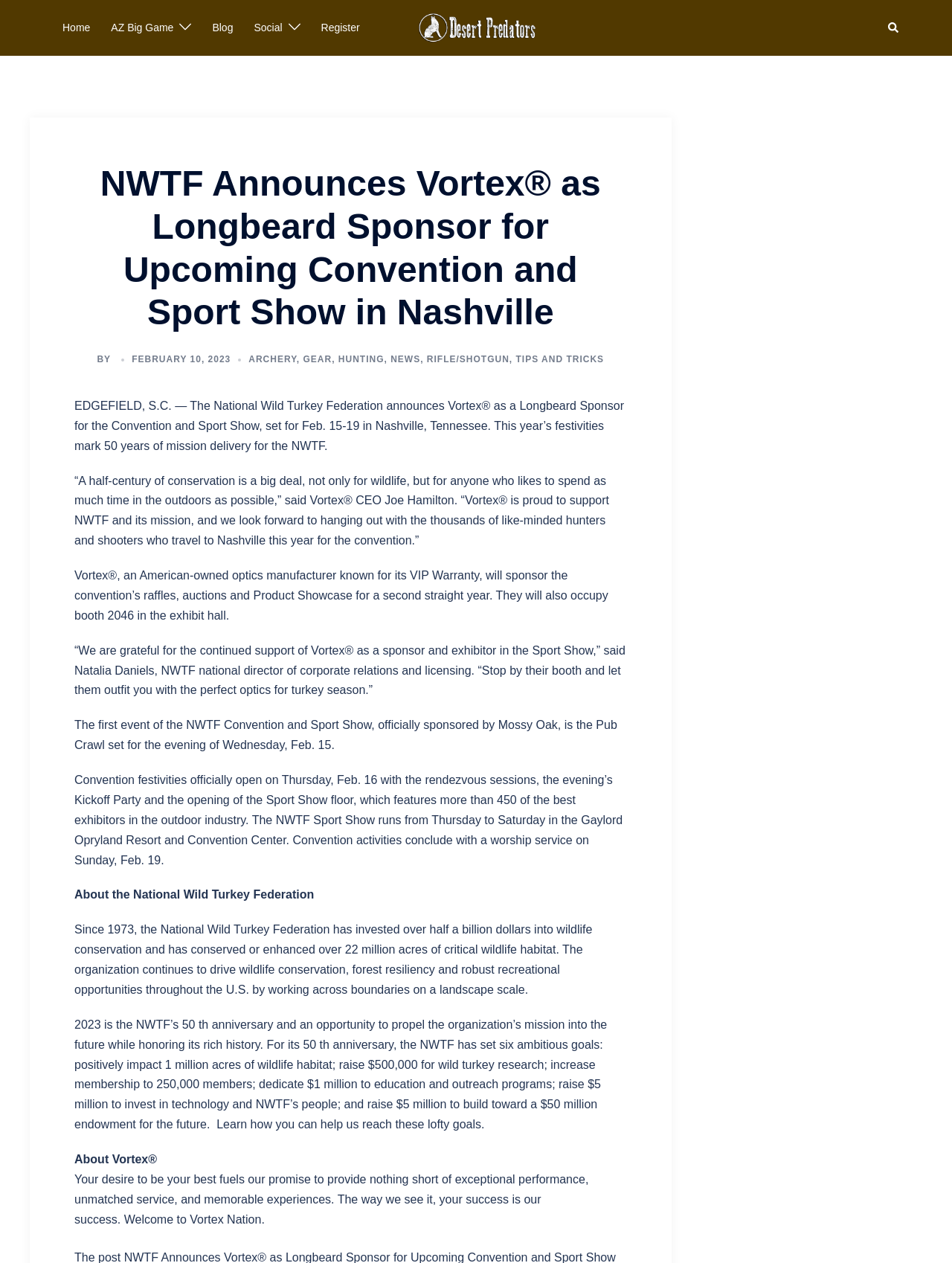Please extract the webpage's main title and generate its text content.

NWTF Announces Vortex® as Longbeard Sponsor for Upcoming Convention and Sport Show in Nashville